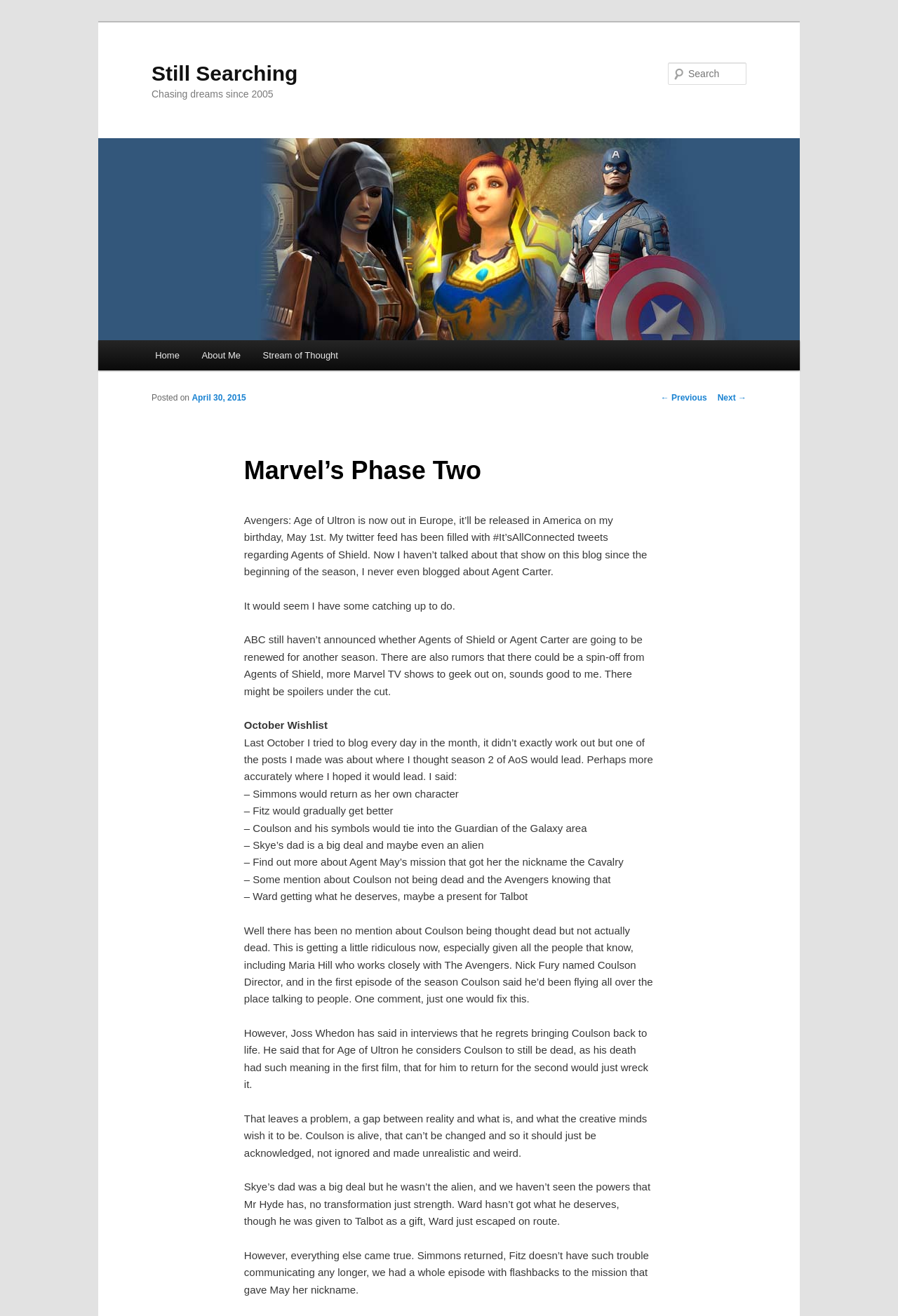What is the name of the Marvel movie mentioned?
Answer with a single word or phrase, using the screenshot for reference.

Avengers: Age of Ultron